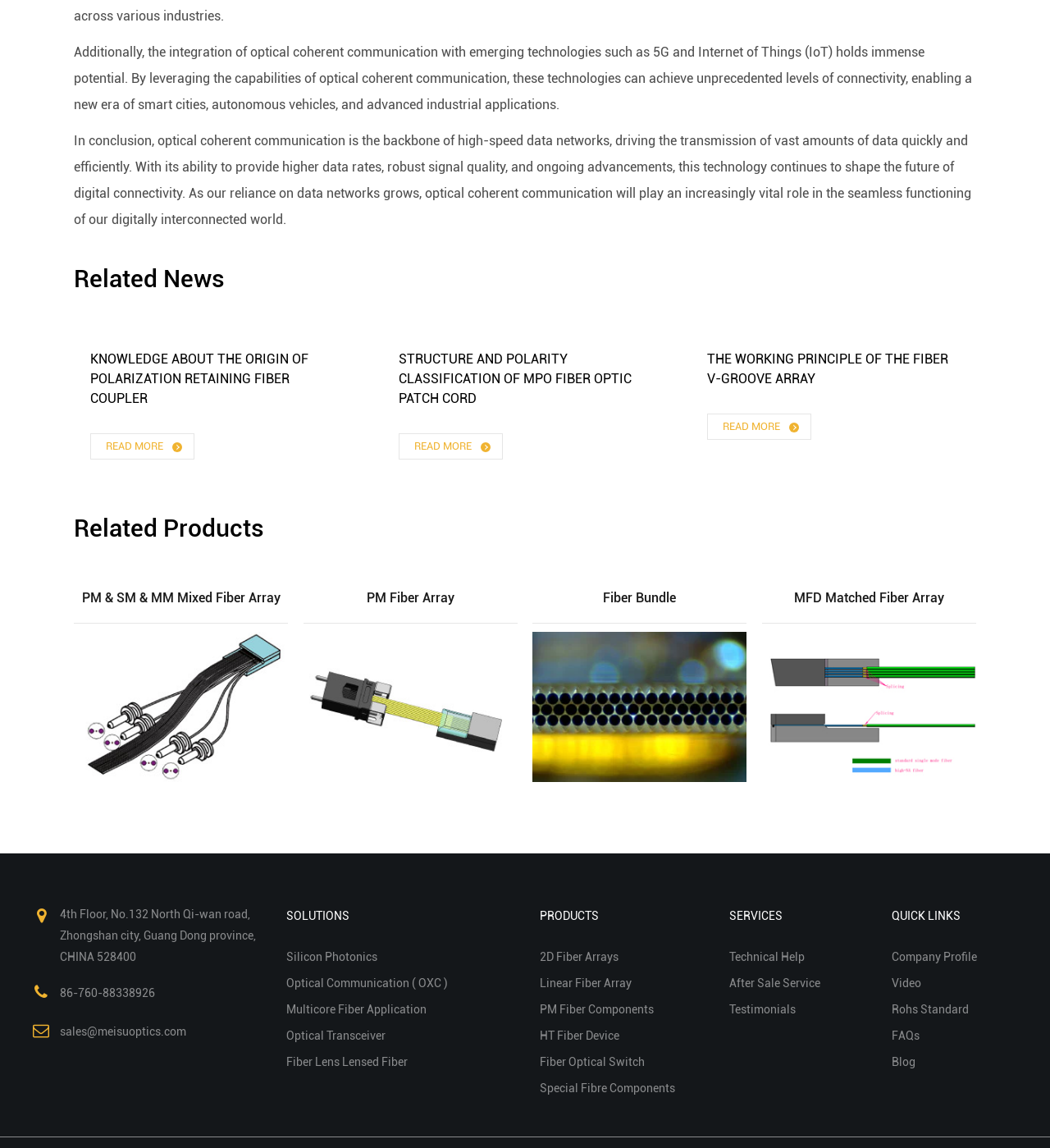Give a short answer using one word or phrase for the question:
What is the main topic of the webpage?

Optical coherent communication